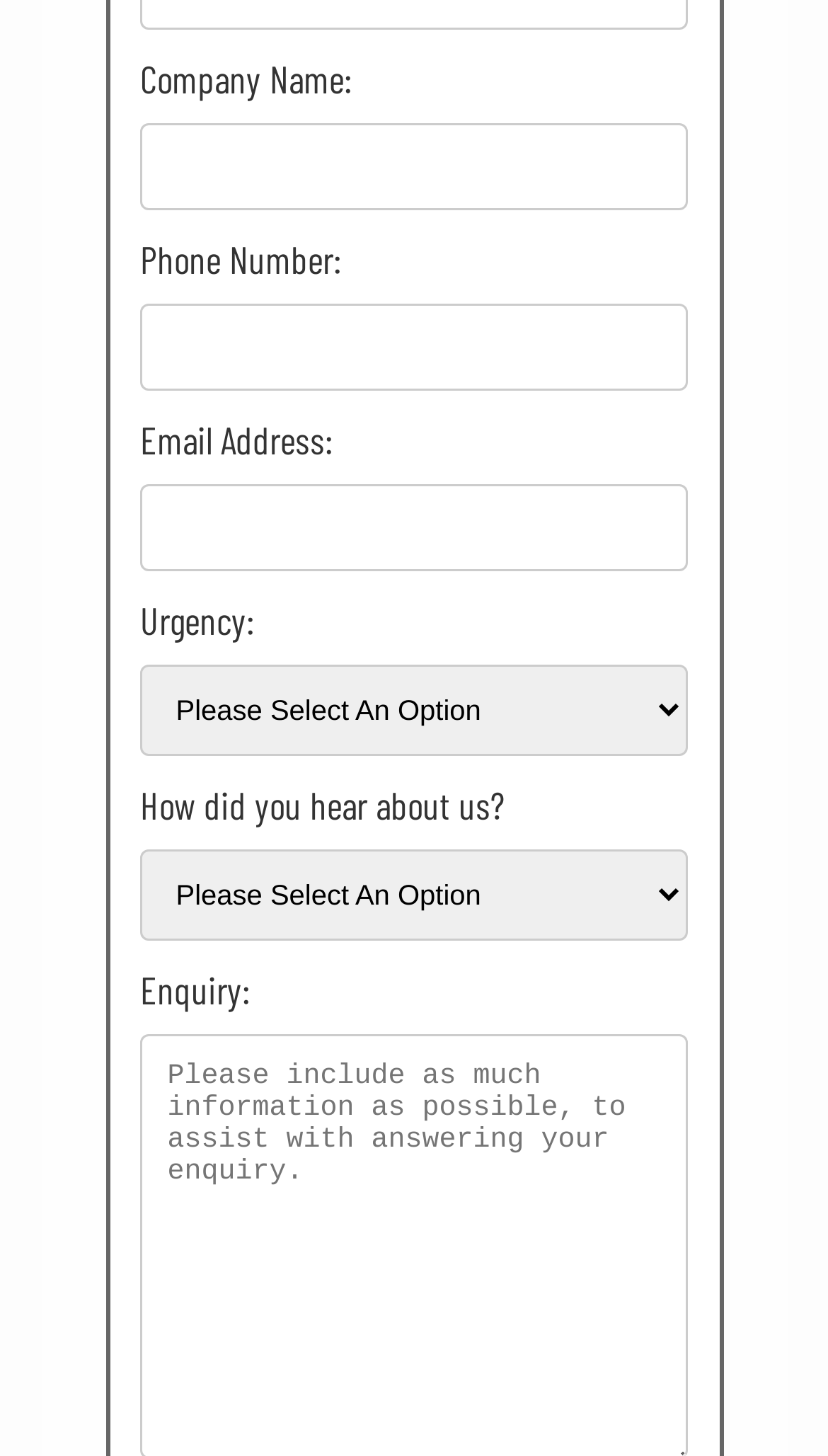Determine the bounding box coordinates of the UI element described by: "name="phone_number"".

[0.169, 0.209, 0.831, 0.268]